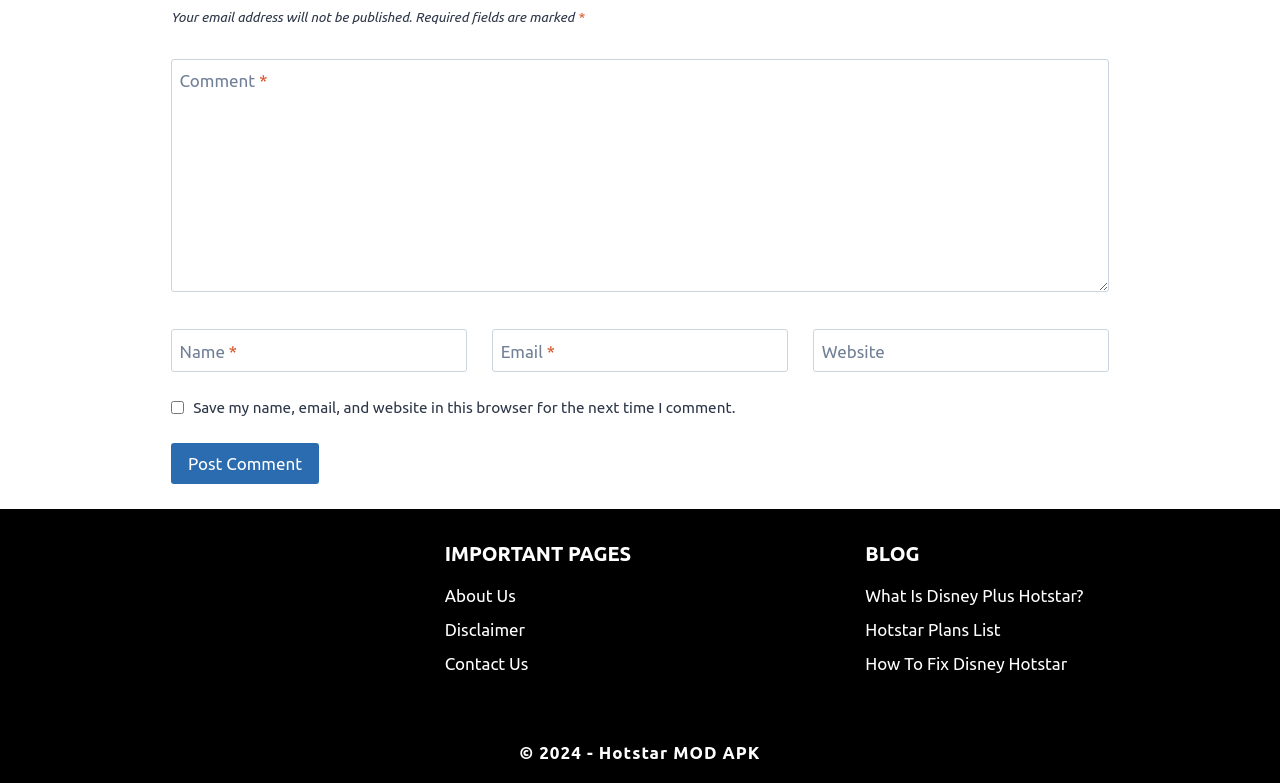Refer to the element description Disclaimer and identify the corresponding bounding box in the screenshot. Format the coordinates as (top-left x, top-left y, bottom-right x, bottom-right y) with values in the range of 0 to 1.

[0.347, 0.783, 0.653, 0.827]